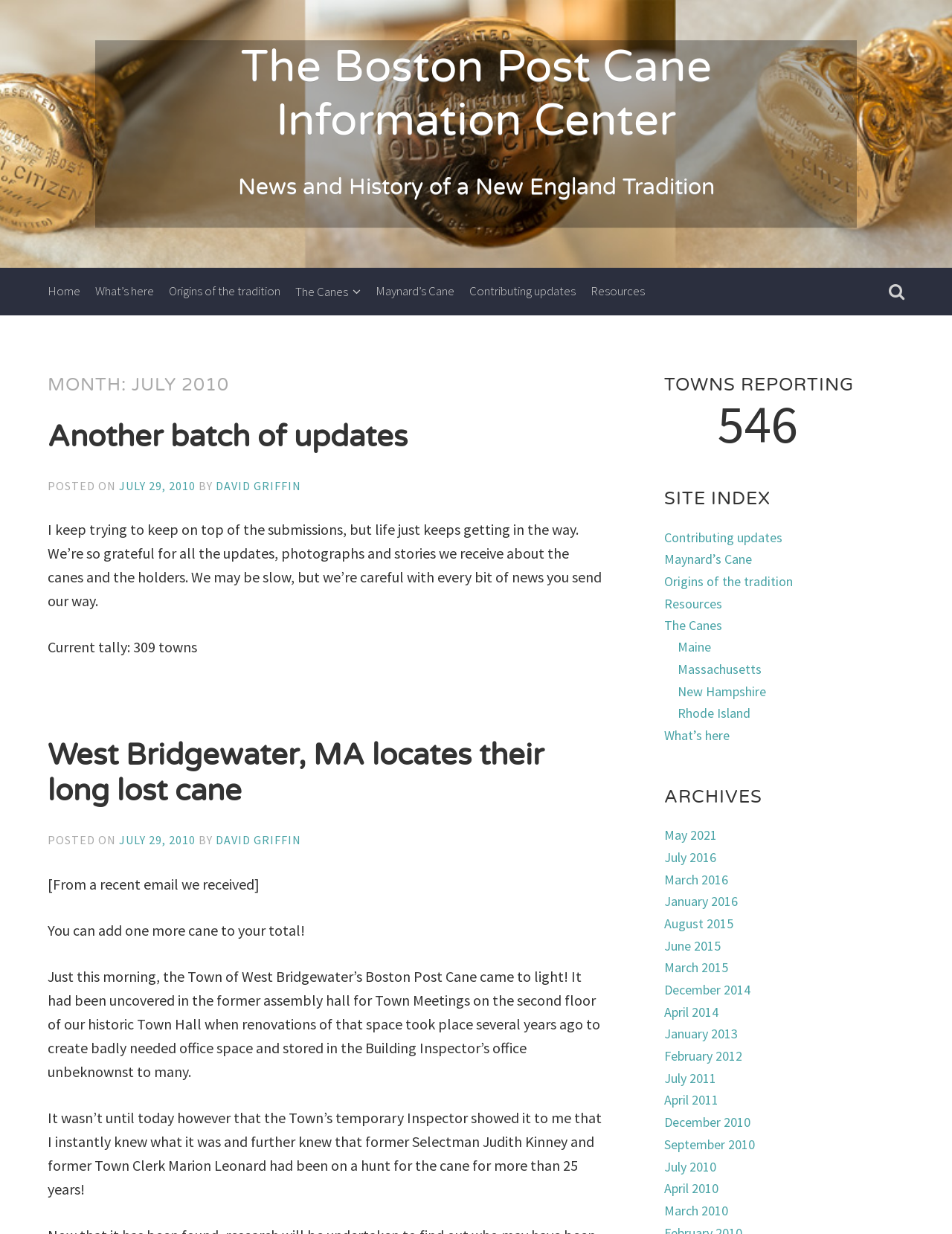Please identify the bounding box coordinates of the area I need to click to accomplish the following instruction: "Read 'Another batch of updates'".

[0.05, 0.339, 0.428, 0.368]